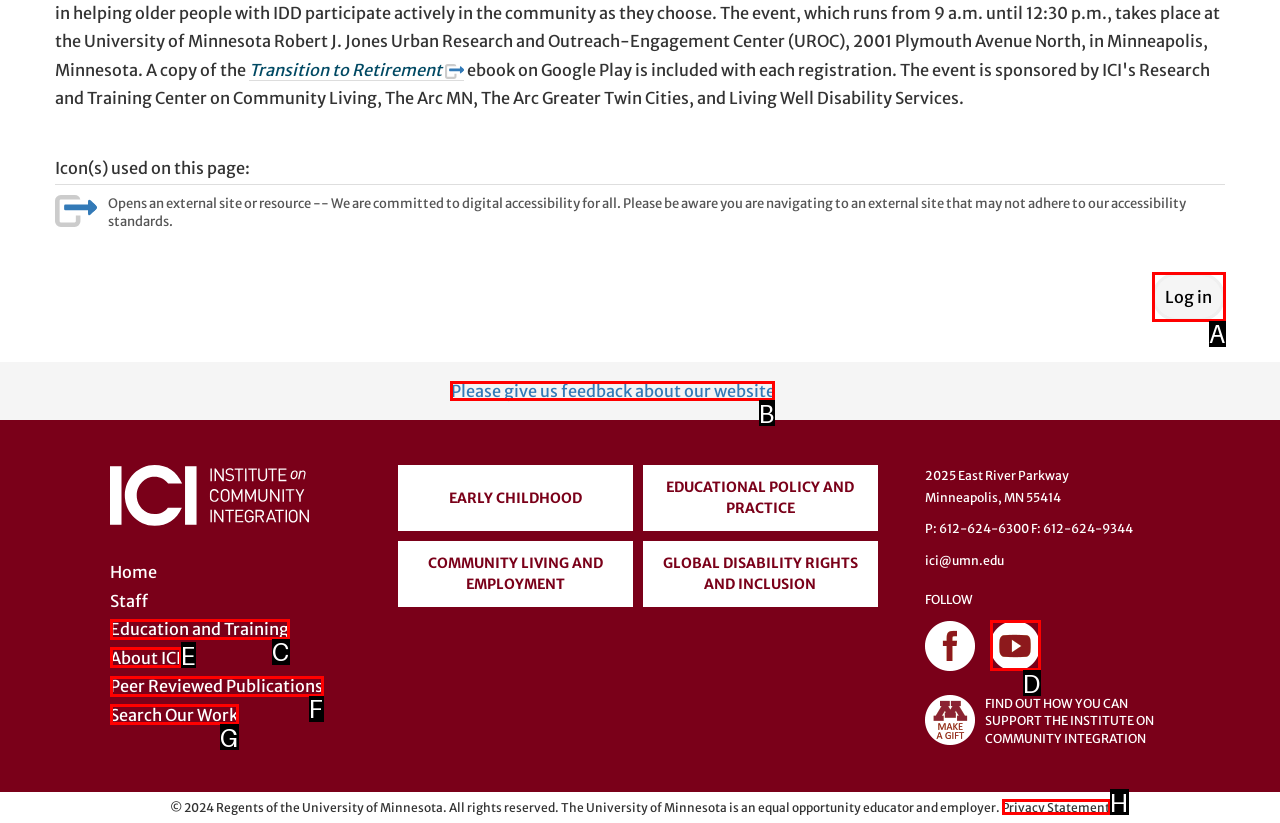What option should you select to complete this task: Give feedback about the website? Indicate your answer by providing the letter only.

B